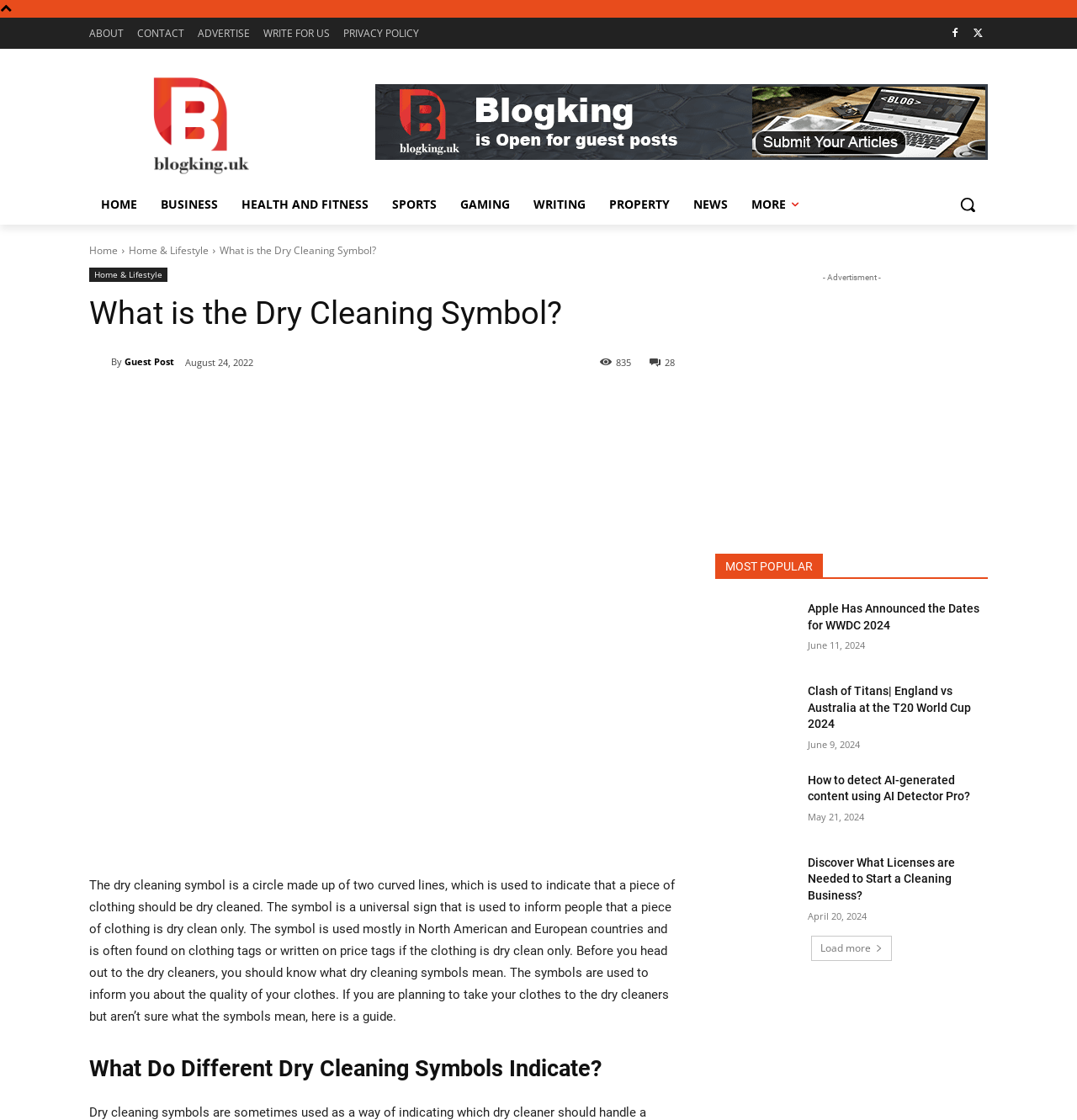Provide the bounding box coordinates of the section that needs to be clicked to accomplish the following instruction: "Search for something."

[0.88, 0.165, 0.917, 0.201]